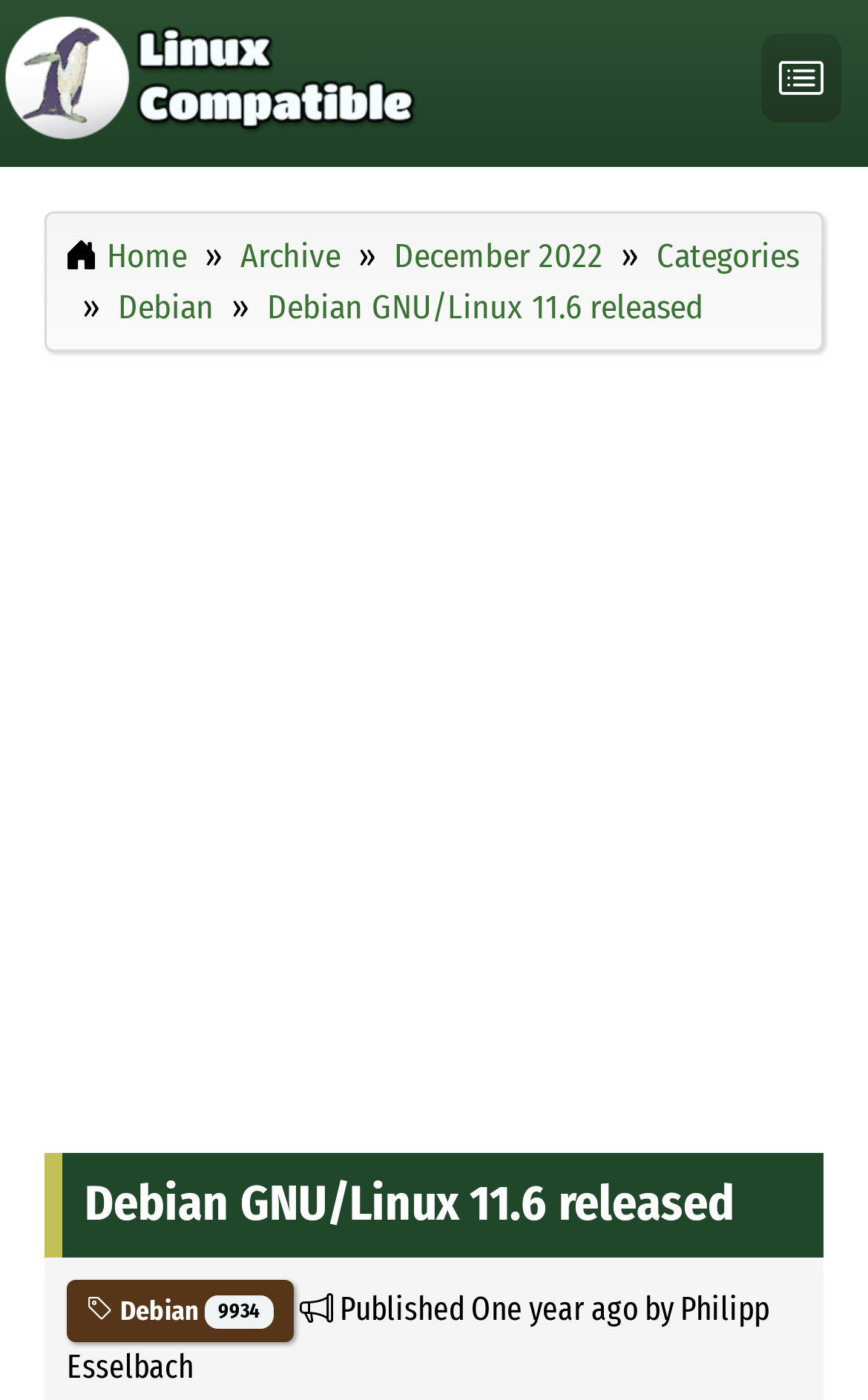How many links are in the navigation menu?
Can you offer a detailed and complete answer to this question?

I counted the links inside the navigation menu, which is controlled by the 'Toggle navigation' button. There are 5 links: 'Home', 'Archive', 'December 2022', 'Categories', and 'Debian'.